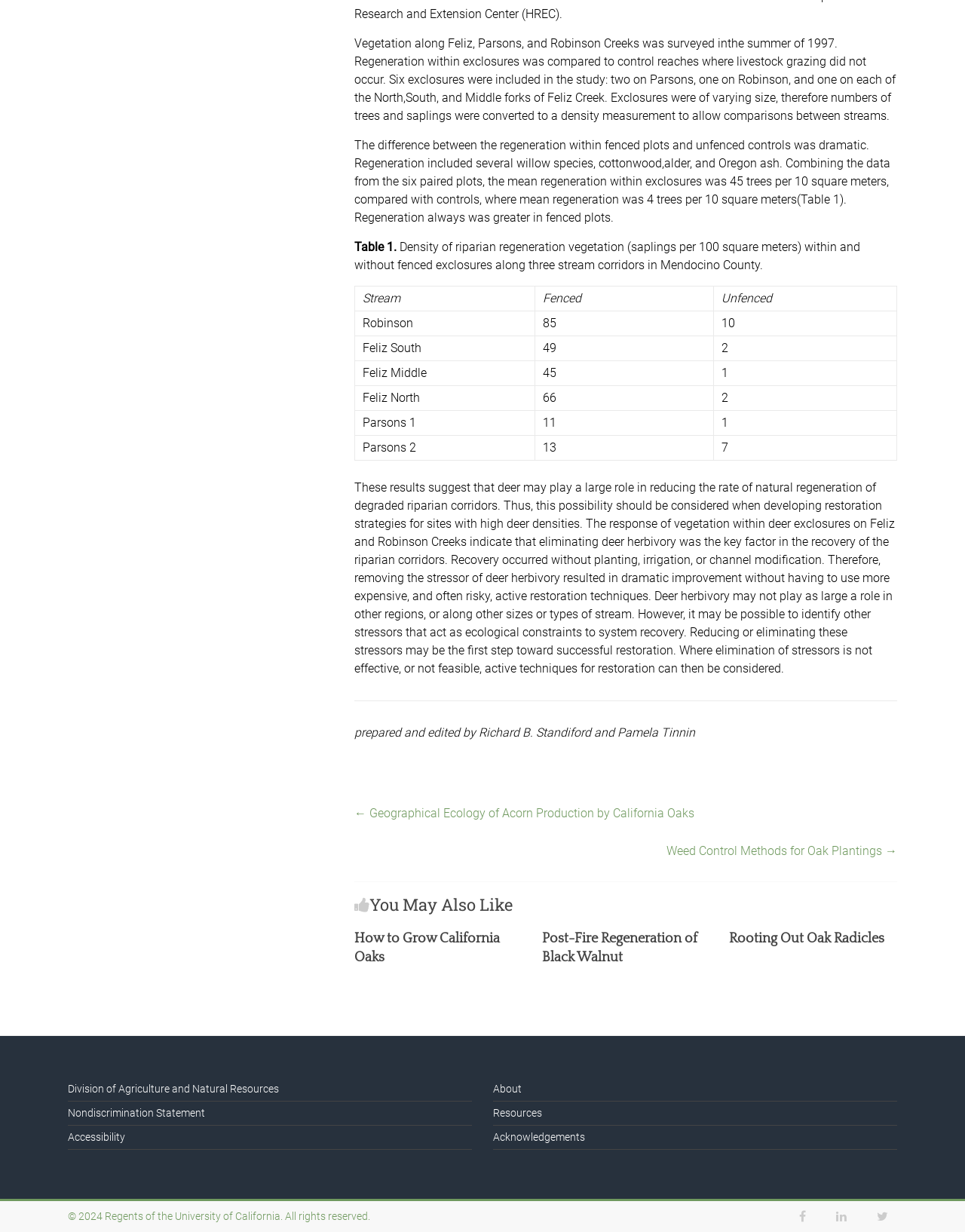Locate the bounding box coordinates of the segment that needs to be clicked to meet this instruction: "Click on the link 'Weed Control Methods for Oak Plantings'".

[0.691, 0.682, 0.93, 0.7]